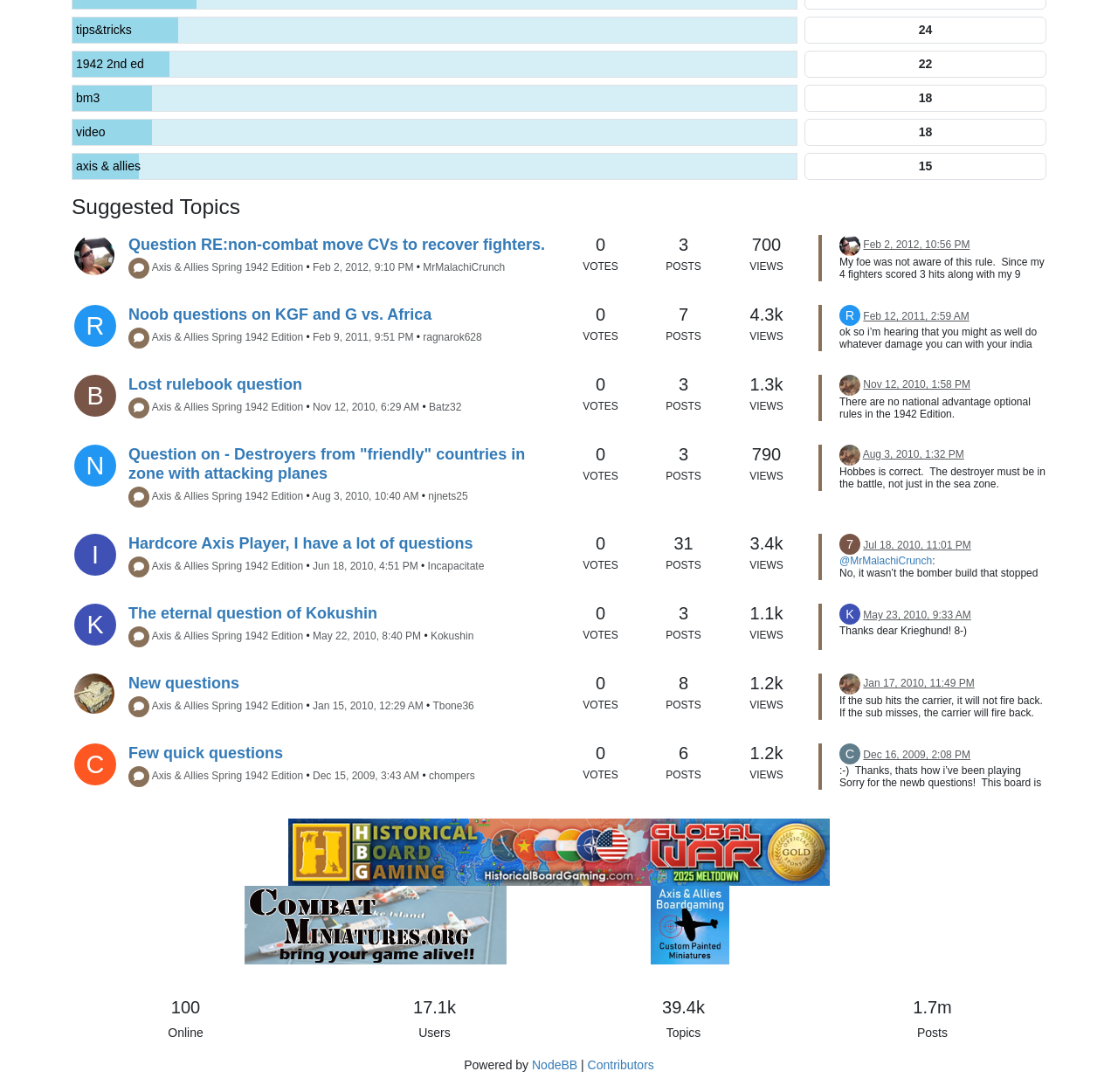Answer the question using only a single word or phrase: 
Who is the author of the post 'ok so i’m hearing that you might as well do whatever damage you can with your india fleet...'?

ragnarok628